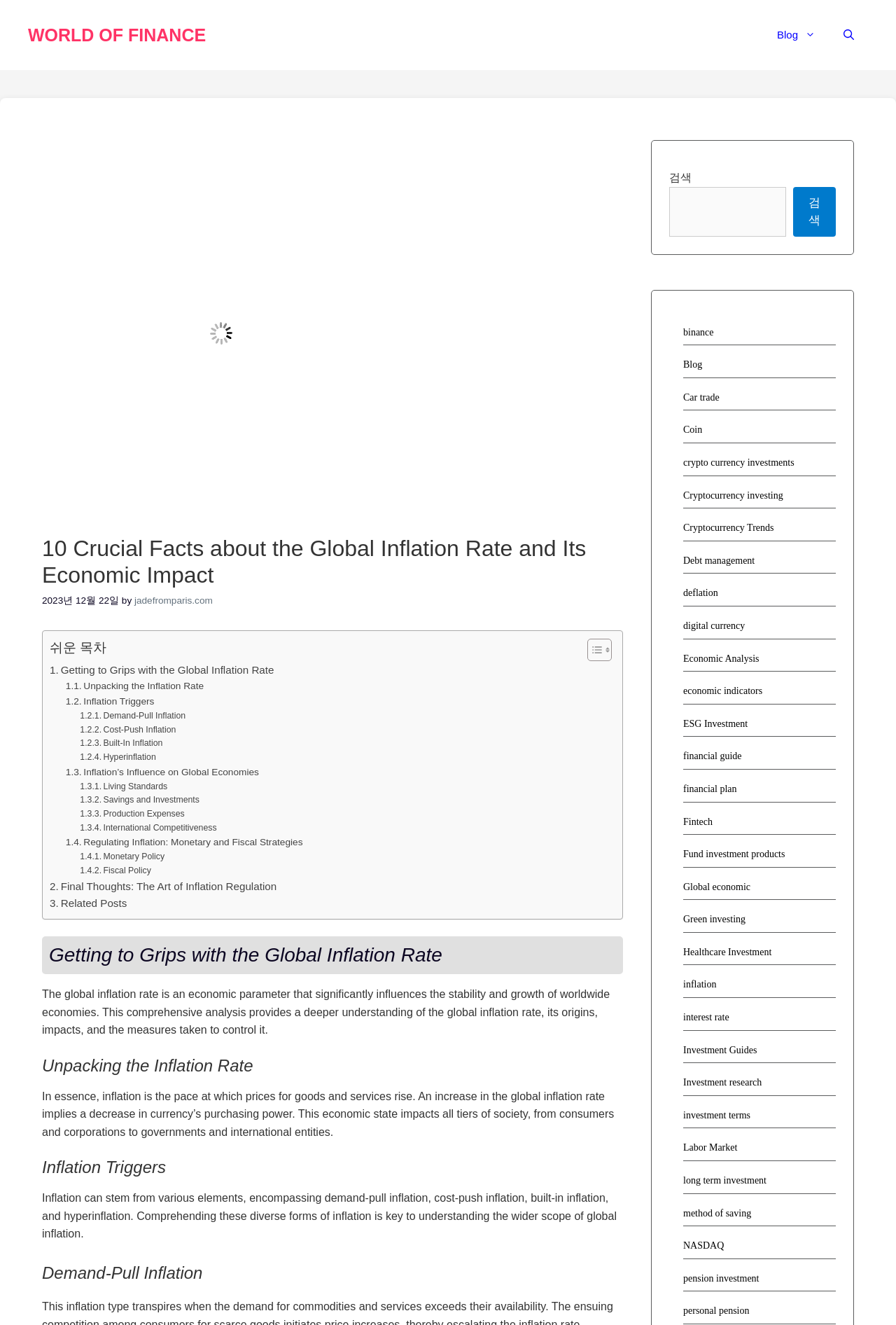Please identify the bounding box coordinates of the clickable area that will fulfill the following instruction: "Learn about 'Demand-Pull Inflation'". The coordinates should be in the format of four float numbers between 0 and 1, i.e., [left, top, right, bottom].

[0.073, 0.535, 0.207, 0.546]